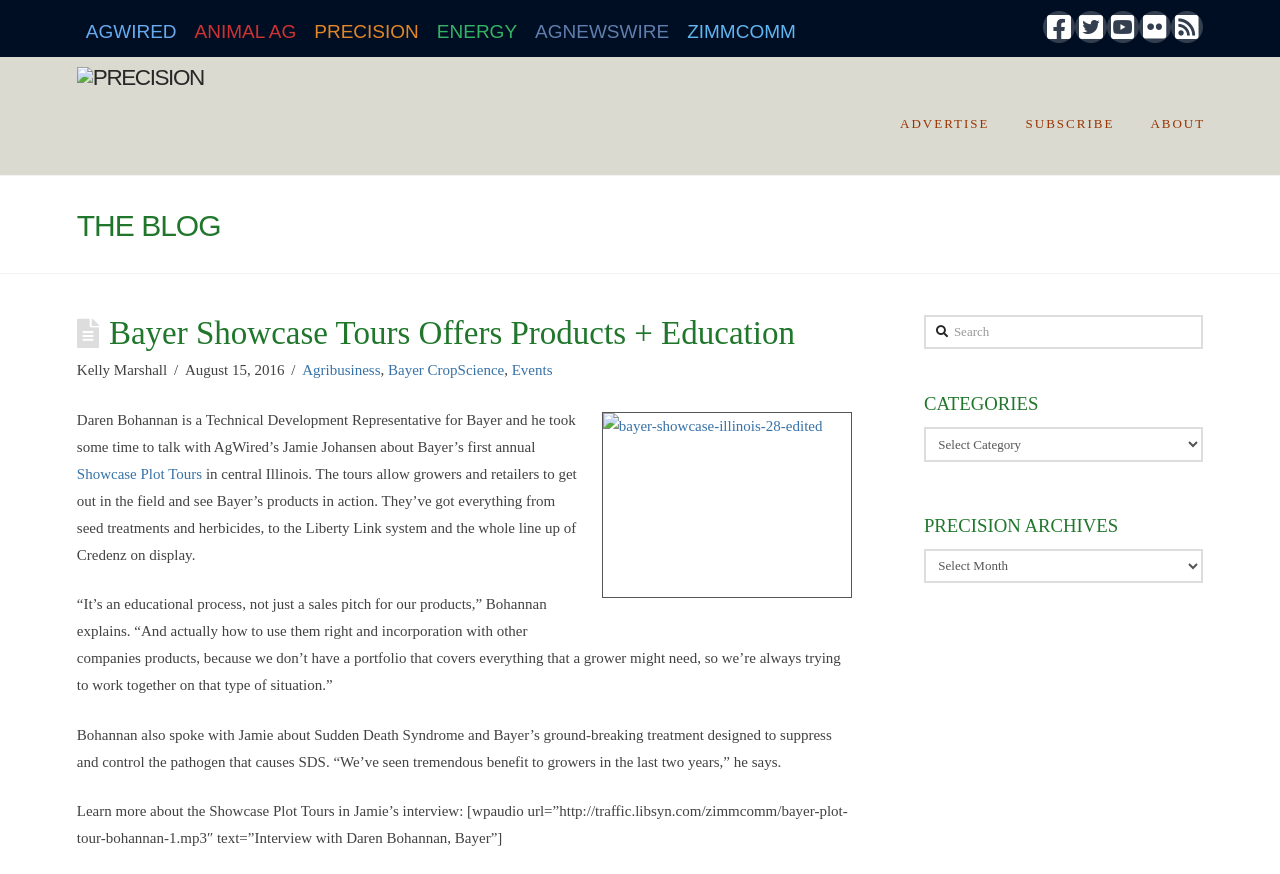Specify the bounding box coordinates of the element's area that should be clicked to execute the given instruction: "Share on Facebook". The coordinates should be four float numbers between 0 and 1, i.e., [left, top, right, bottom].

None